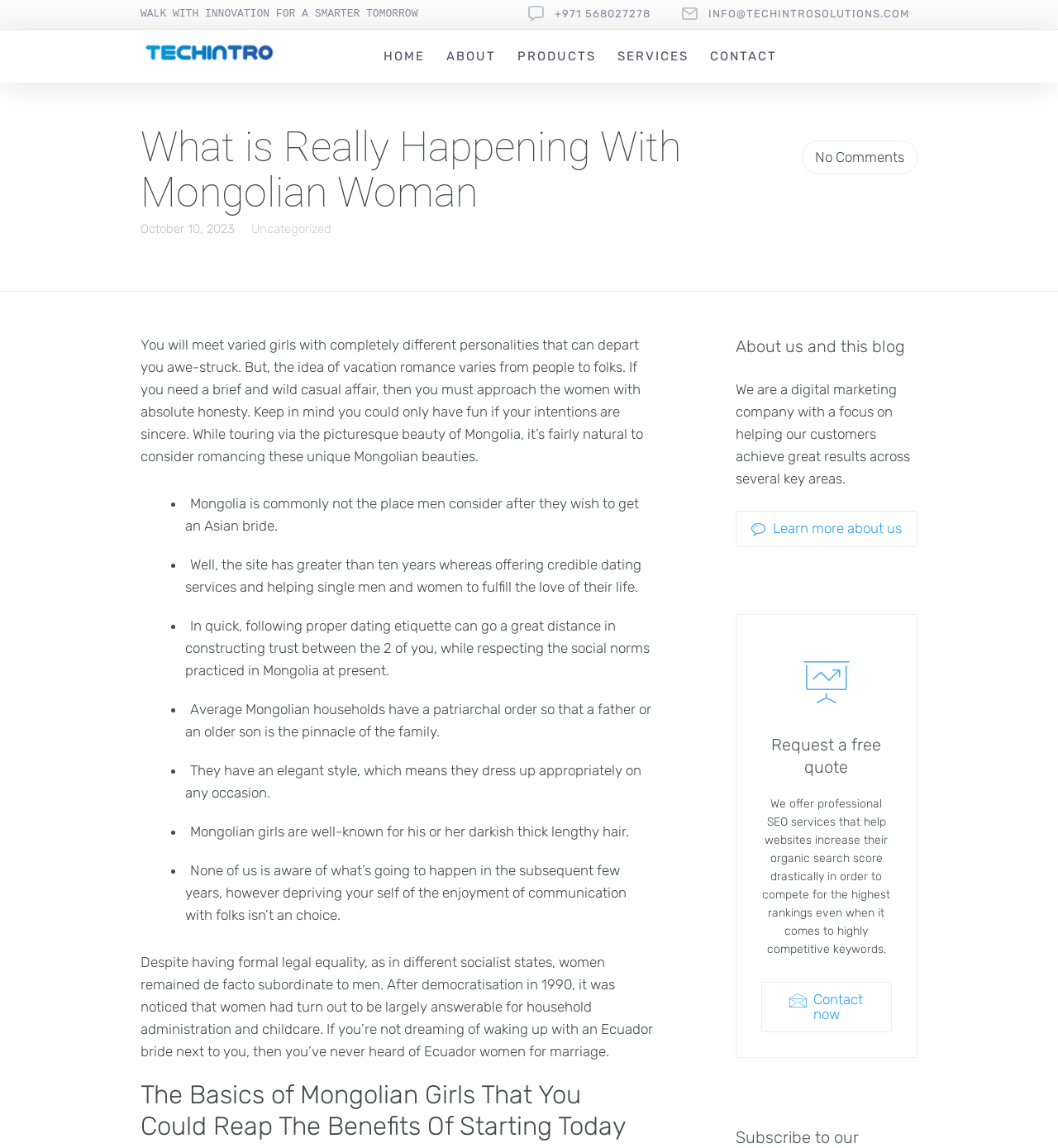What is the purpose of the 'Request a free quote' section?
Based on the screenshot, provide your answer in one word or phrase.

To offer SEO services